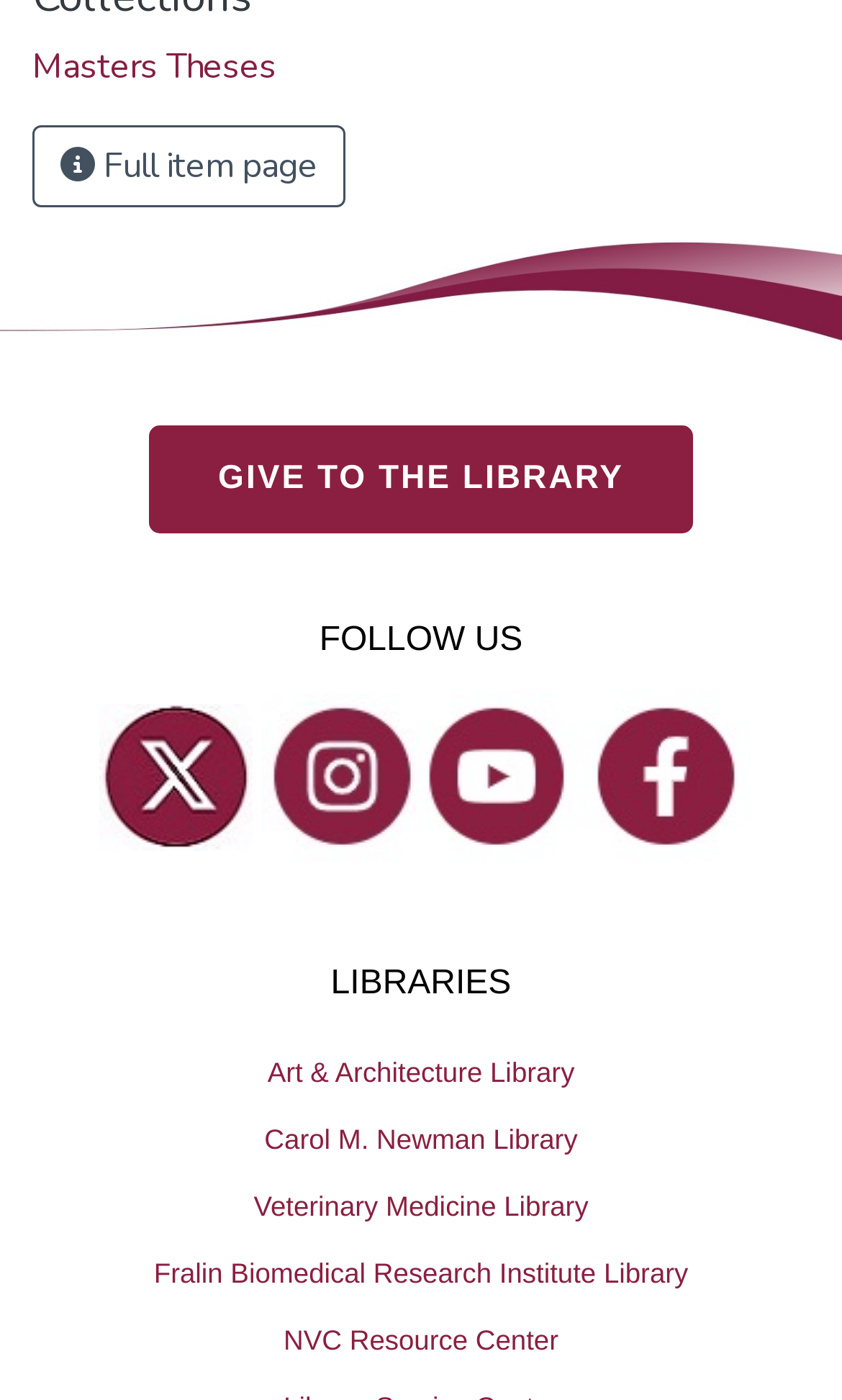Respond concisely with one word or phrase to the following query:
What is the first library listed?

Art & Architecture Library